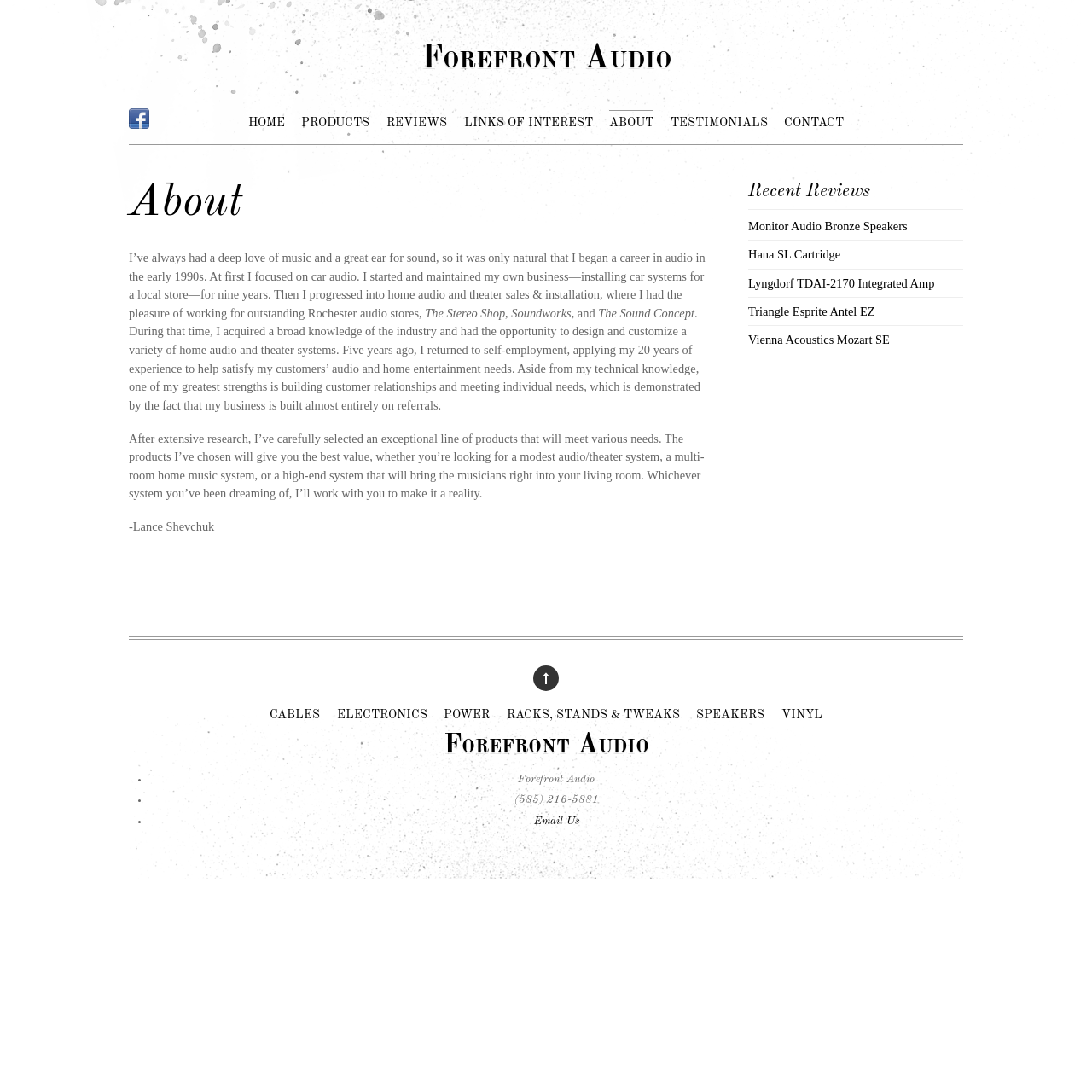Locate the bounding box for the described UI element: "Racks, Stands & Tweaks". Ensure the coordinates are four float numbers between 0 and 1, formatted as [left, top, right, bottom].

[0.464, 0.65, 0.622, 0.661]